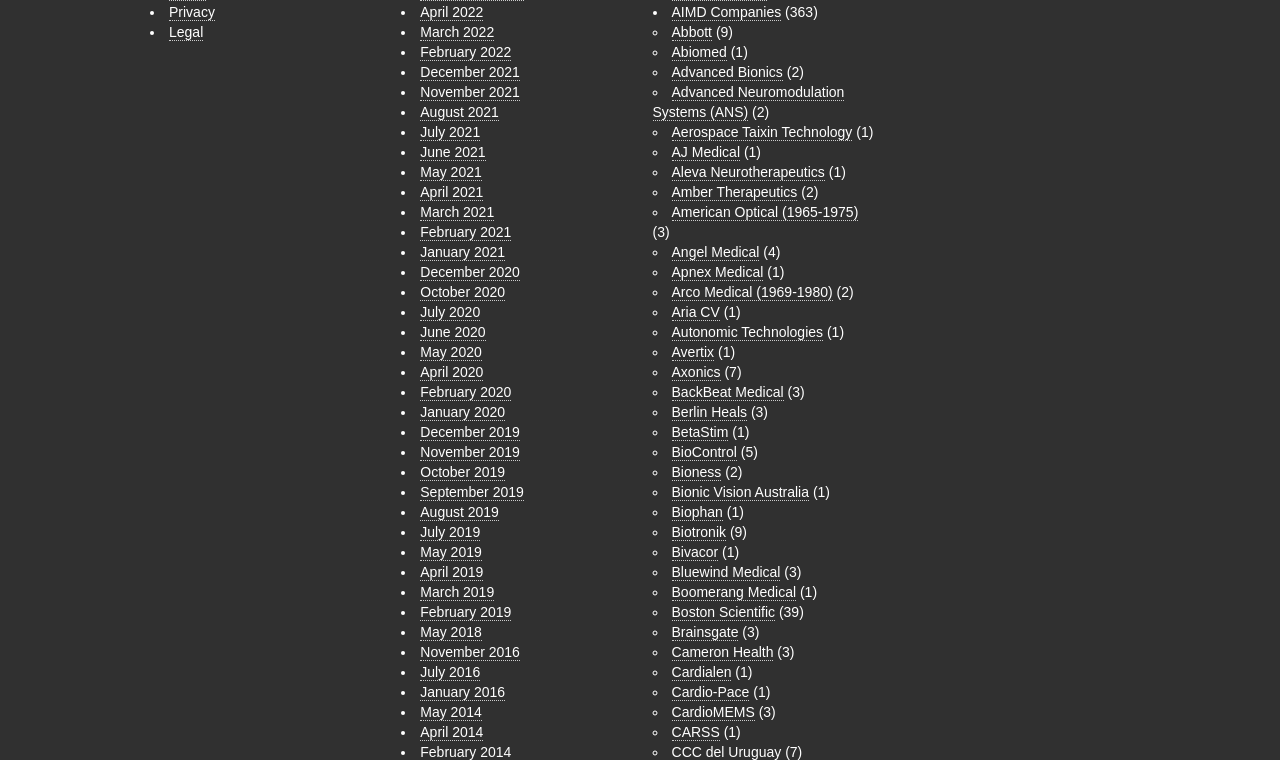Please specify the bounding box coordinates of the clickable region necessary for completing the following instruction: "View February 2022". The coordinates must consist of four float numbers between 0 and 1, i.e., [left, top, right, bottom].

[0.328, 0.058, 0.399, 0.081]